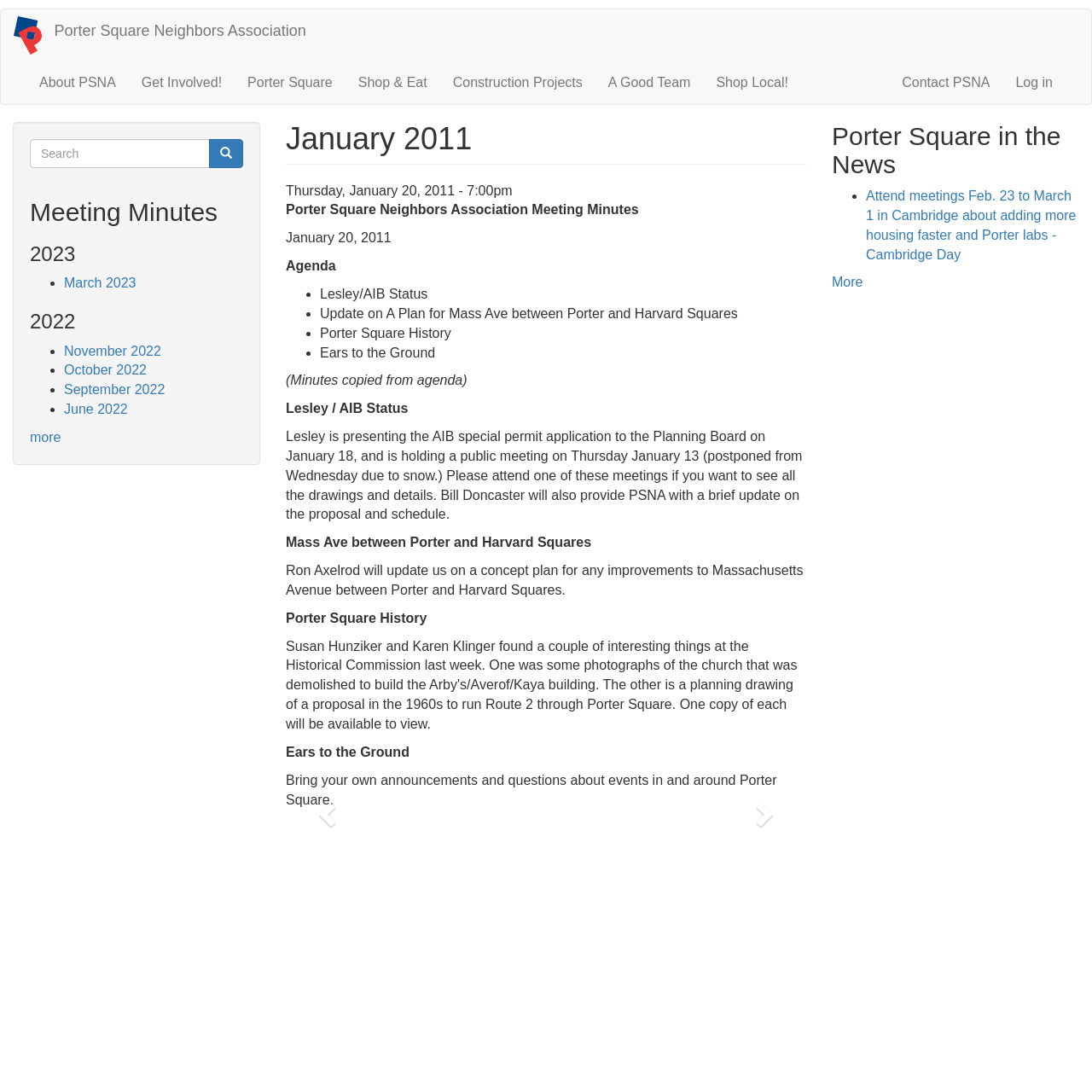Find the bounding box of the UI element described as follows: "Porter Square".

[0.215, 0.056, 0.316, 0.095]